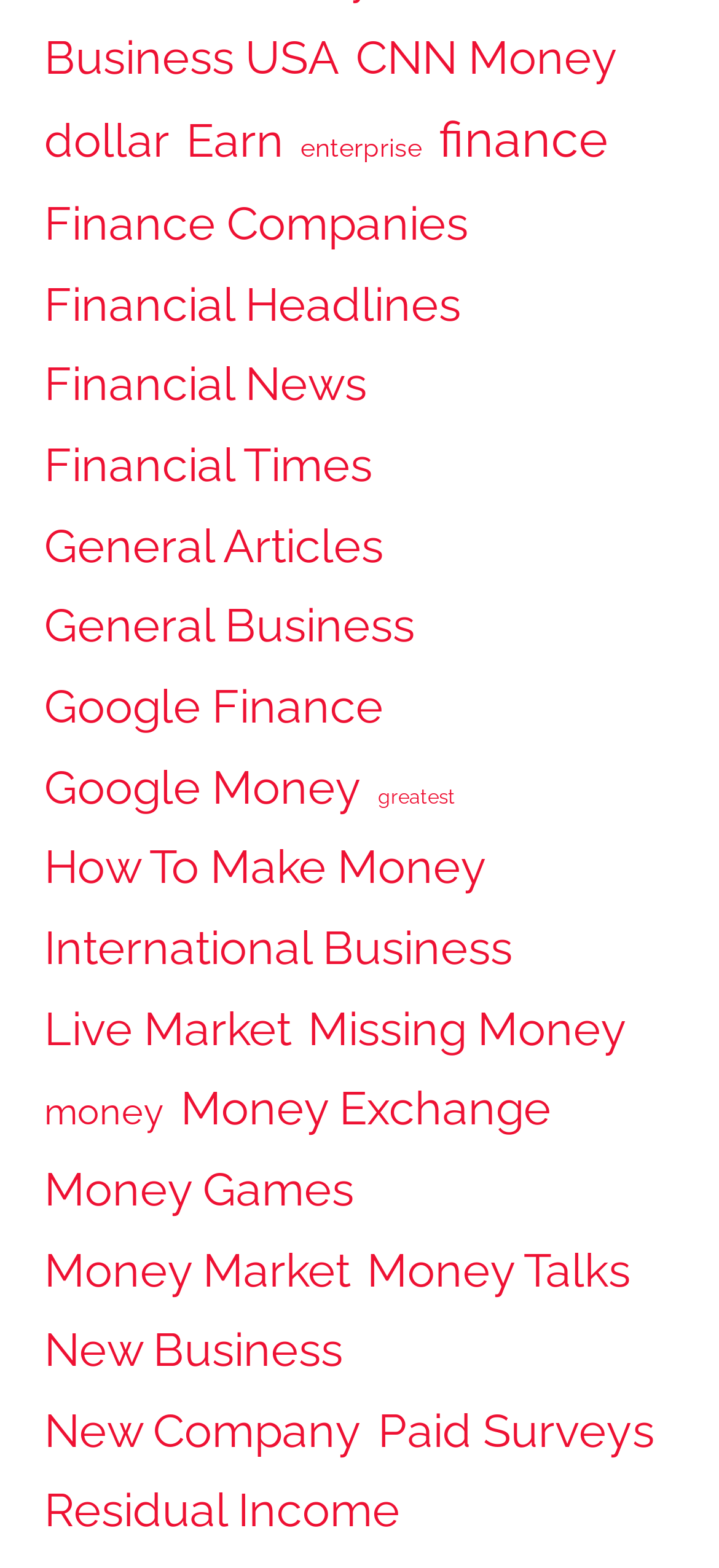Find and specify the bounding box coordinates that correspond to the clickable region for the instruction: "Read Financial Headlines".

[0.062, 0.169, 0.641, 0.22]